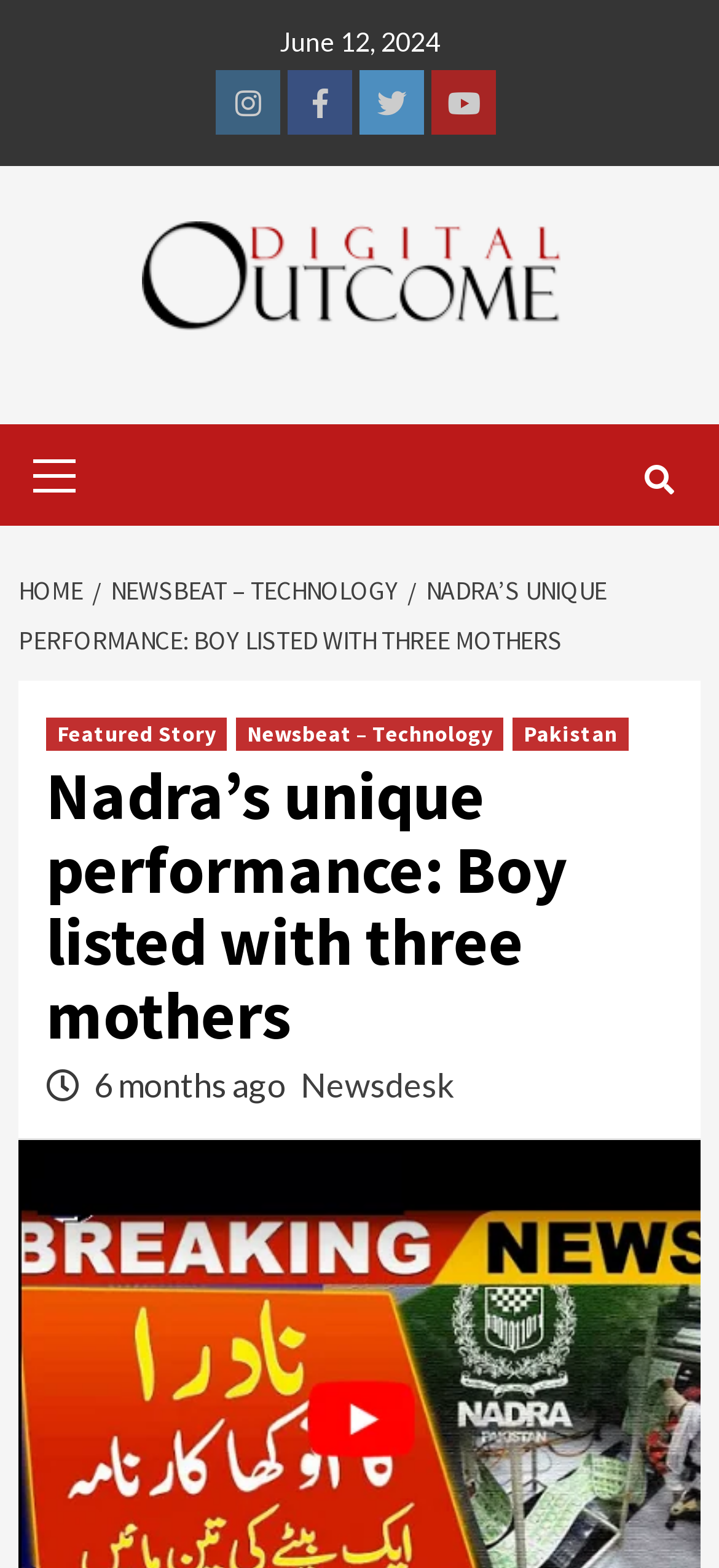Locate the bounding box of the UI element with the following description: "Newsbeat – Technology".

[0.128, 0.366, 0.567, 0.387]